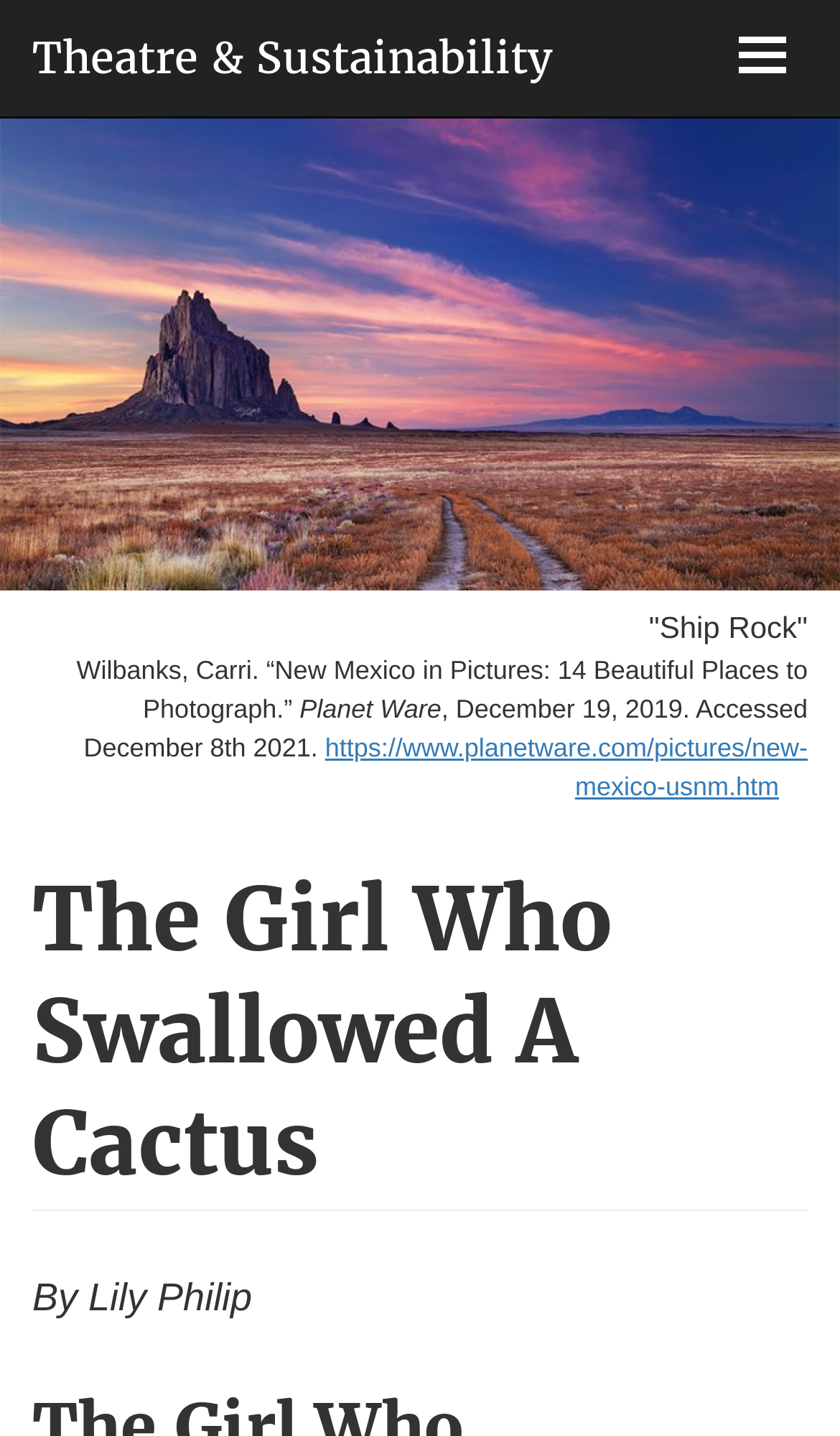Locate the UI element that matches the description https://www.planetware.com/pictures/new-mexico-usnm.htm in the webpage screenshot. Return the bounding box coordinates in the format (top-left x, top-left y, bottom-right x, bottom-right y), with values ranging from 0 to 1.

[0.387, 0.51, 0.962, 0.558]